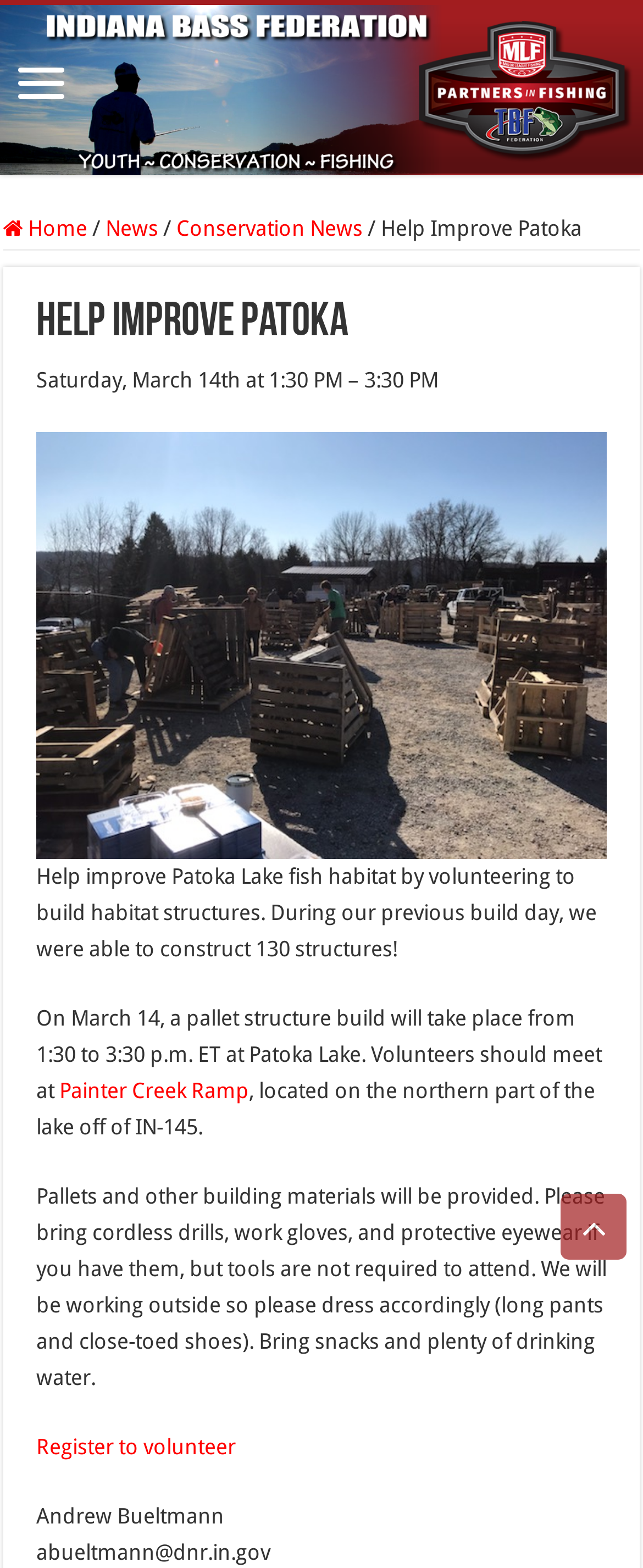Please find and provide the title of the webpage.

Help Improve Patoka